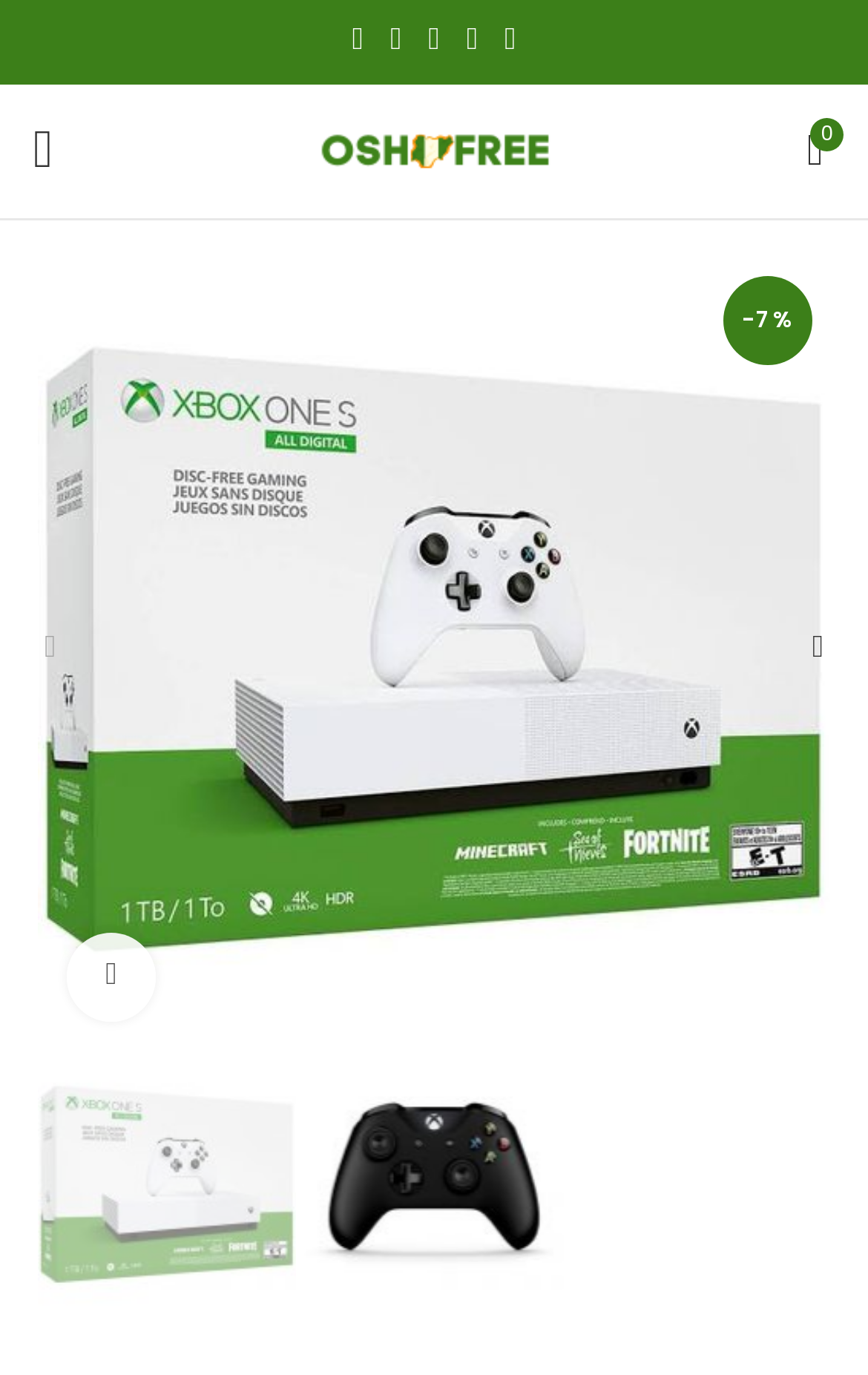Respond with a single word or phrase for the following question: 
Is there a 'Click to enlarge' option for the product image?

Yes